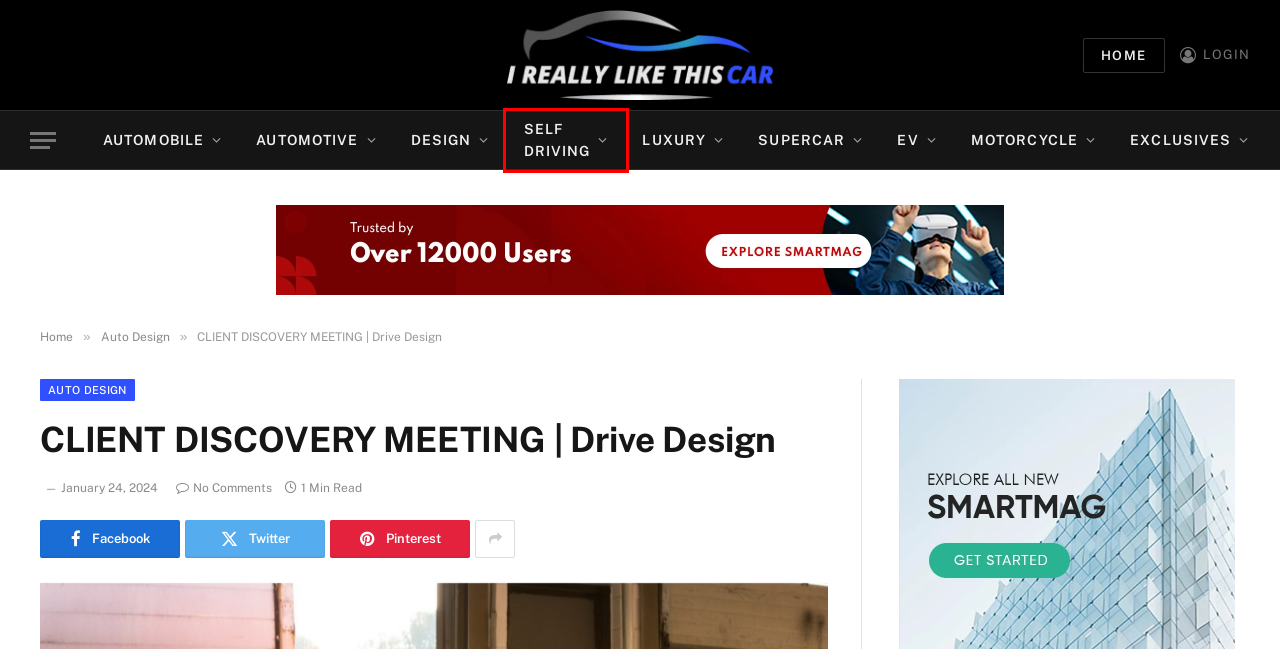Look at the screenshot of a webpage with a red bounding box and select the webpage description that best corresponds to the new page after clicking the element in the red box. Here are the options:
A. Auto Design - I Really Like This Car
B. Supercar - I Really Like This Car
C. Electric Vehicle - I Really Like This Car
D. Automotive - I Really Like This Car
E. Self Driving Car - I Really Like This Car
F. Motorcycle - I Really Like This Car
G. Automobile - I Really Like This Car
H. I Really Like This Car - Everything Automotive News

E